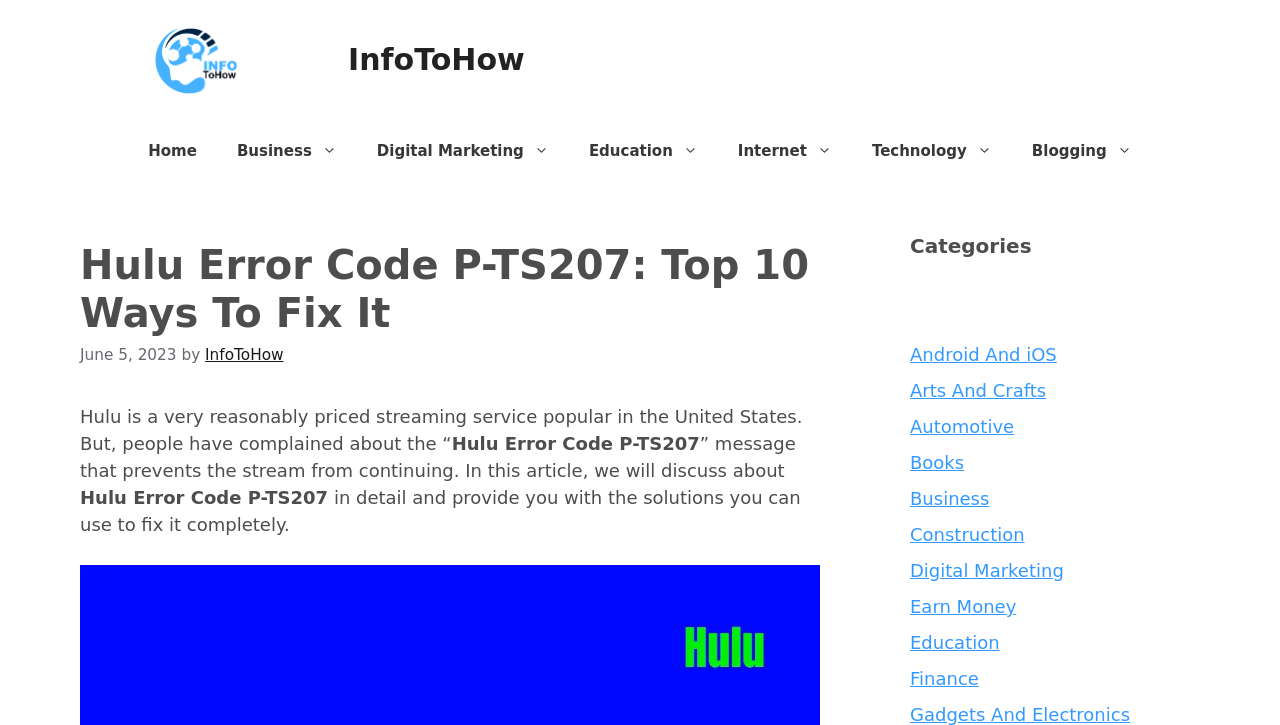Identify the bounding box coordinates of the region that needs to be clicked to carry out this instruction: "click on the InfoToHow link". Provide these coordinates as four float numbers ranging from 0 to 1, i.e., [left, top, right, bottom].

[0.062, 0.067, 0.258, 0.096]